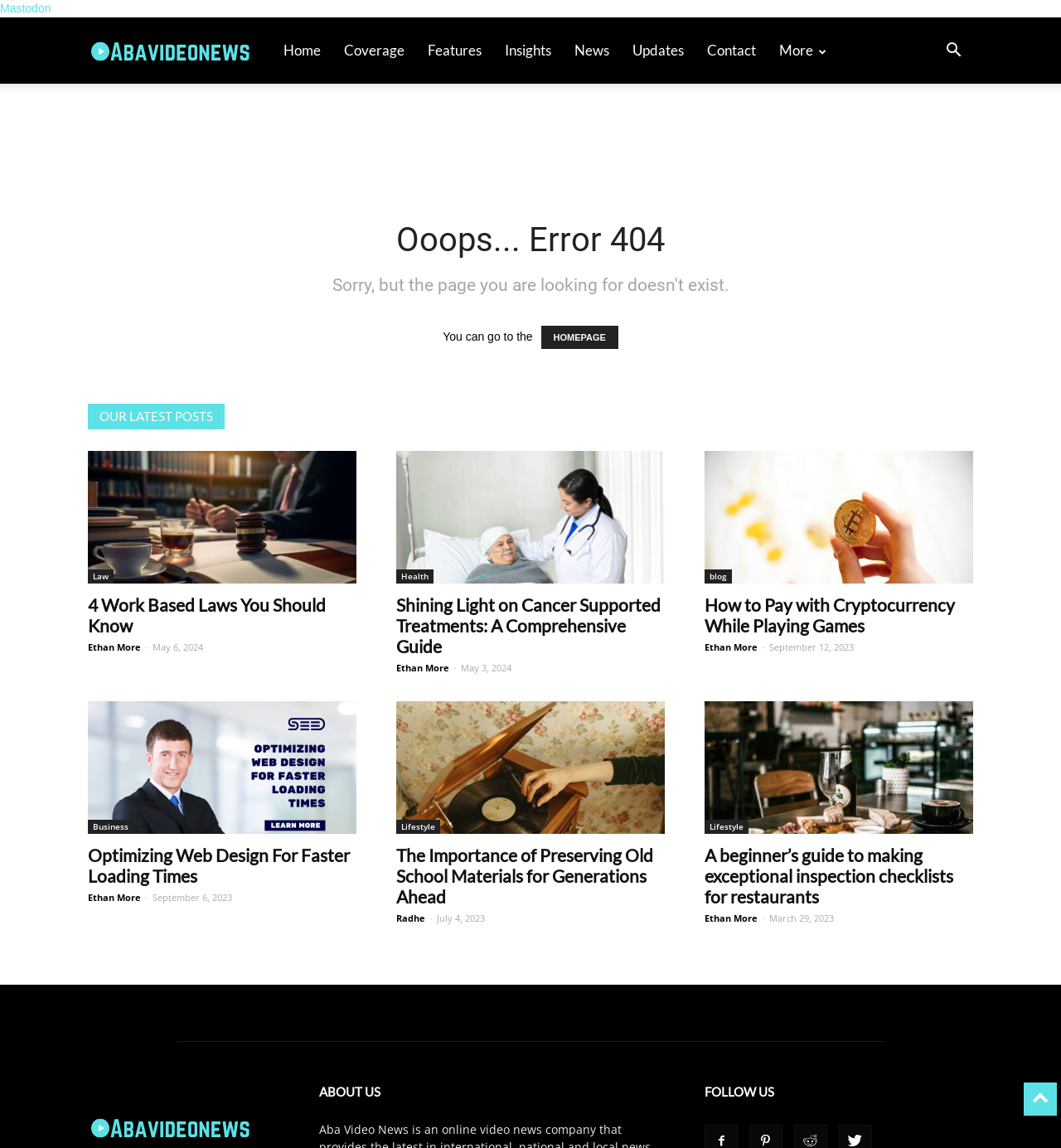Who is the author of the second article?
Please use the image to provide a one-word or short phrase answer.

Ethan More